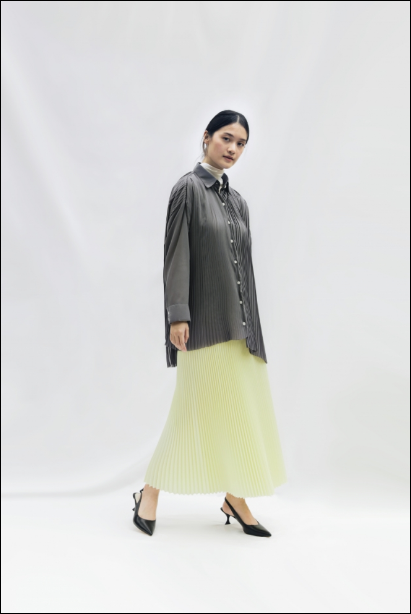What is the style of the model's hair?
Based on the image, give a one-word or short phrase answer.

sleek